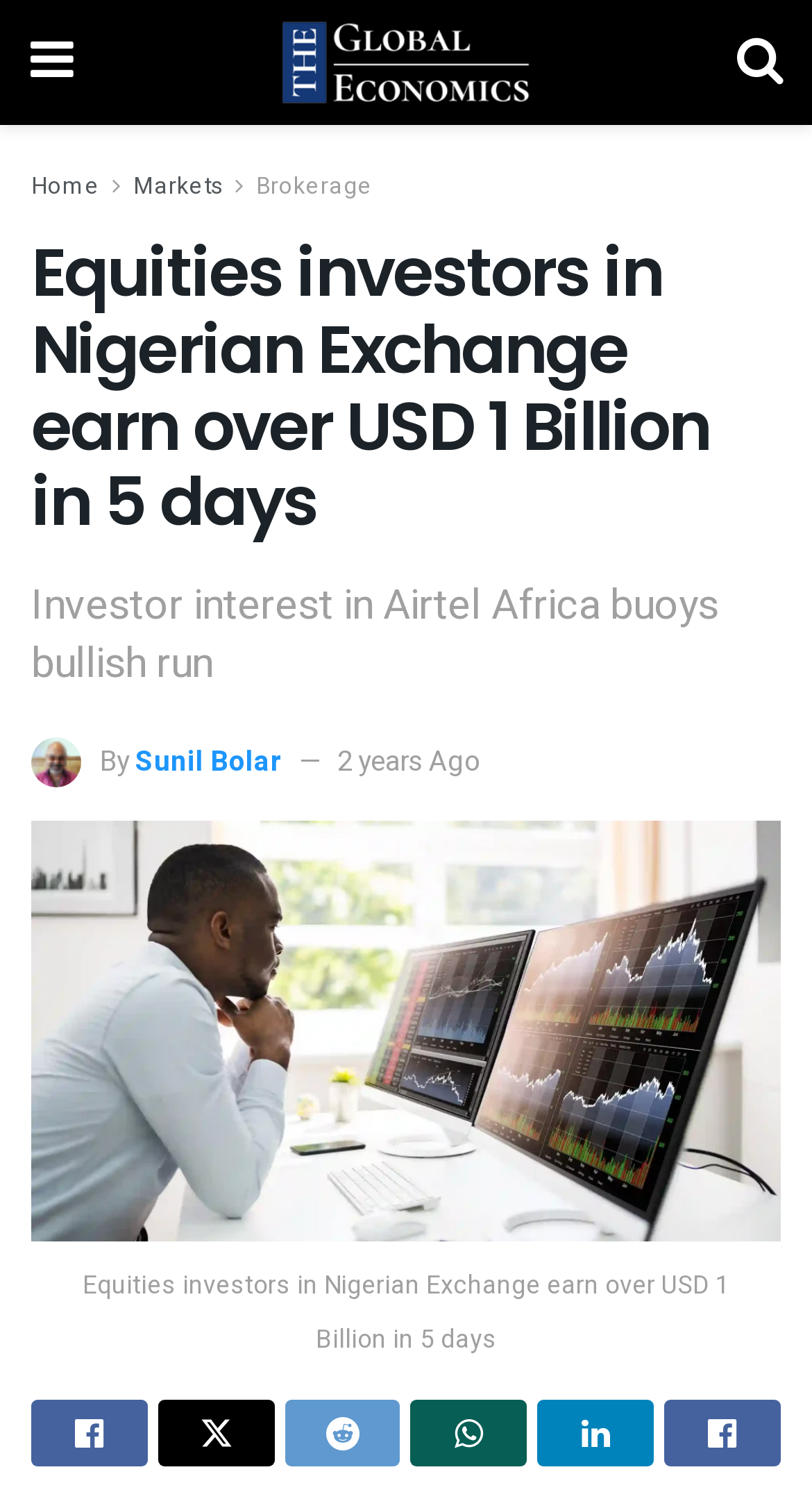Provide the bounding box coordinates of the section that needs to be clicked to accomplish the following instruction: "Click the share button."

[0.35, 0.94, 0.494, 0.985]